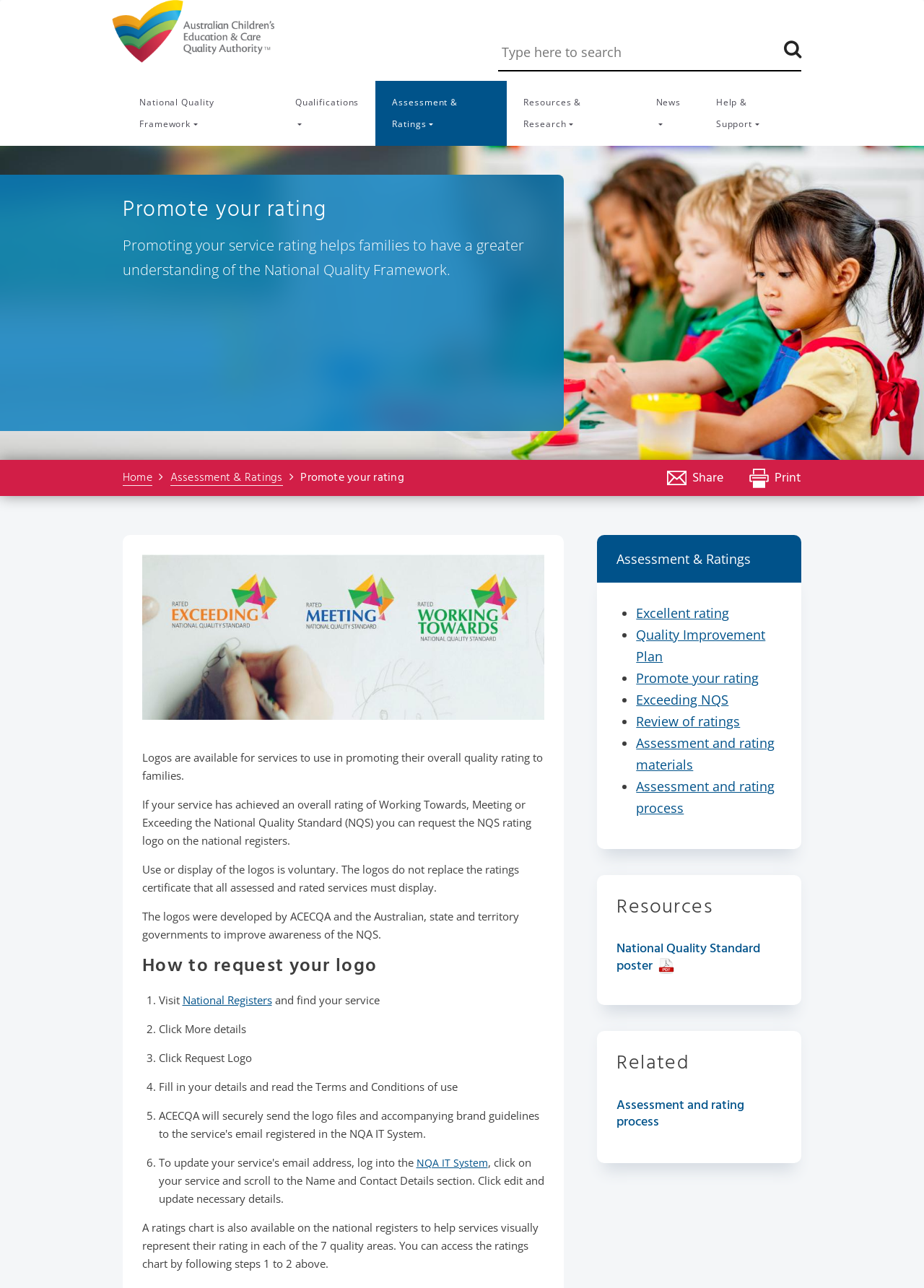Provide a comprehensive description of the webpage.

The webpage is titled "Promote your rating | ACECQA" and has a prominent search bar at the top right corner. Below the search bar, there is a navigation menu with several buttons, including "National Quality Framework", "Qualifications", "Assessment & Ratings", "Resources & Research", "News", and "Help & Support". 

The main content of the page is divided into several sections. The first section explains the purpose of promoting service ratings, which helps families understand the National Quality Framework. There are three logos displayed, representing "Working towards", "Meeting", and "Exceeding" the National Quality Standard.

Below the logos, there is a section explaining how to request a logo, which involves visiting the National Registers, clicking on "More details", and then requesting the logo. The section also provides information on the terms and conditions of using the logo.

On the right side of the page, there is a section titled "Assessment & Ratings" with links to related topics, such as "Excellent rating", "Quality Improvement Plan", and "Exceeding NQS". 

Further down the page, there is a section titled "Resources" with a link to a National Quality Standard poster PDF. Finally, there is a "Related" section with a link to the "Assessment and rating process" page.